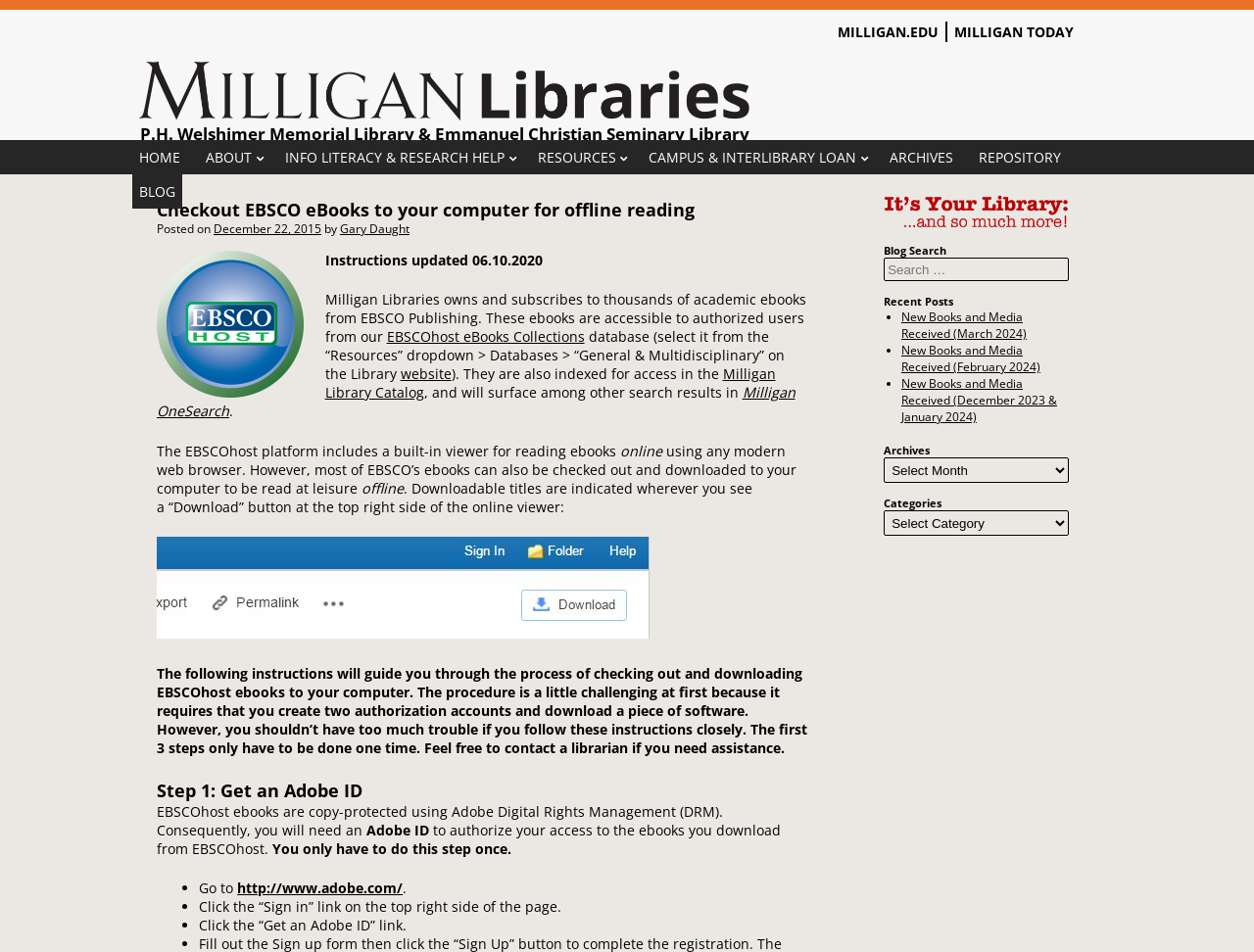Extract the bounding box coordinates for the HTML element that matches this description: "MILLIGAN TODAY". The coordinates should be four float numbers between 0 and 1, i.e., [left, top, right, bottom].

[0.761, 0.023, 0.856, 0.044]